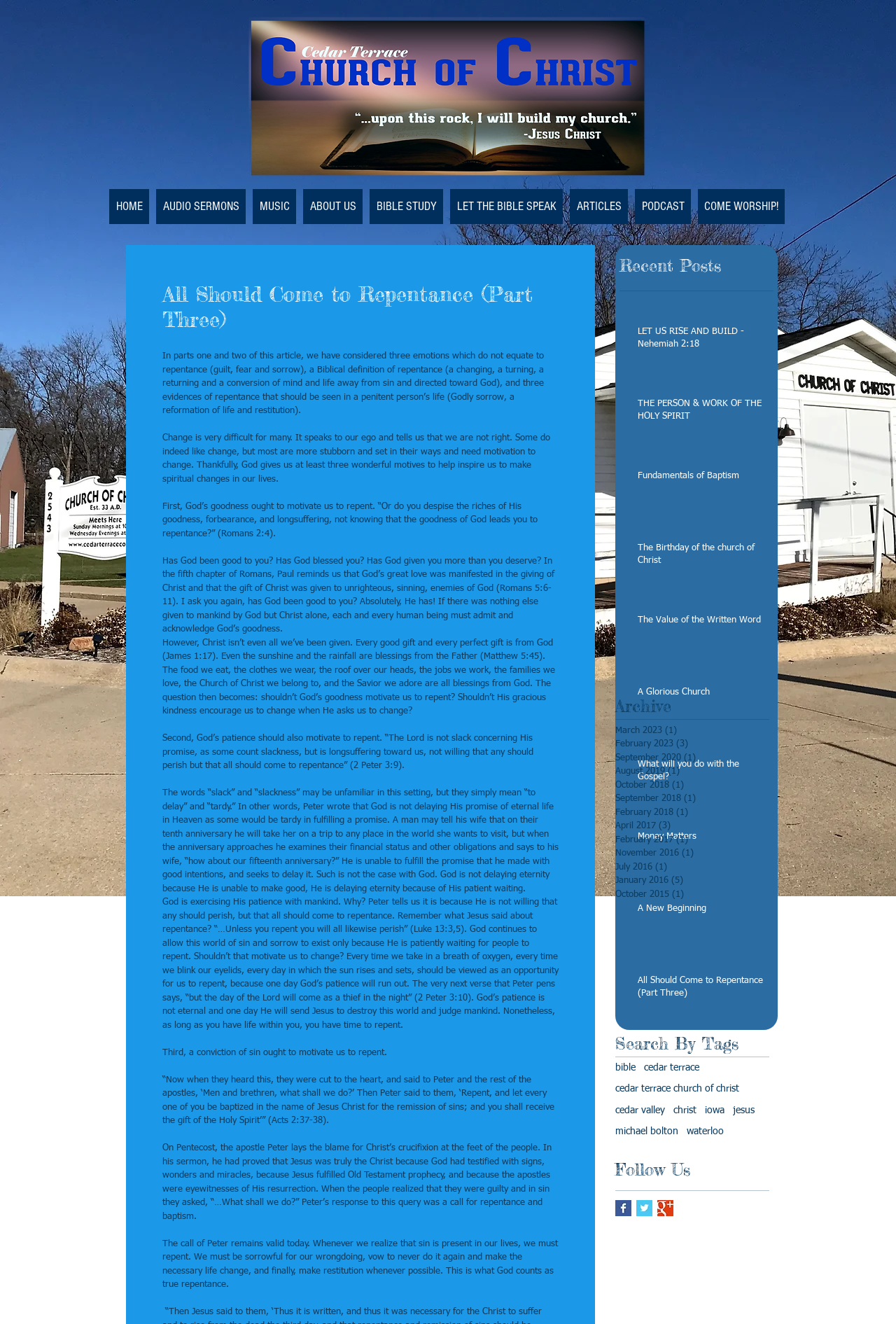Provide an in-depth caption for the webpage.

This webpage is an article titled "All Should Come to Repentance (Part Three)" and it appears to be a religious or spiritual article. At the top of the page, there is a navigation menu with links to "HOME", "AUDIO SERMONS", "MUSIC", "ABOUT US", "BIBLE STUDY", "LET THE BIBLE SPEAK", "ARTICLES", "PODCAST", and "COME WORSHIP!". 

Below the navigation menu, there is a heading with the title of the article, followed by a series of paragraphs discussing the concept of repentance. The article explores three motivations for repentance: God's goodness, God's patience, and a conviction of sin. The text includes biblical references and quotes to support the author's arguments.

On the right-hand side of the page, there is a section titled "Recent Posts" with links to several other articles, including "LET US RISE AND BUILD - Nehemiah 2:18", "THE PERSON & WORK OF THE HOLY SPIRIT", and "Fundamentals of Baptism". 

Further down the page, there is a section titled "Archive" with links to articles from various months and years, and another section titled "Search By Tags" with links to tags such as "bible", "cedar terrace", and "christ".